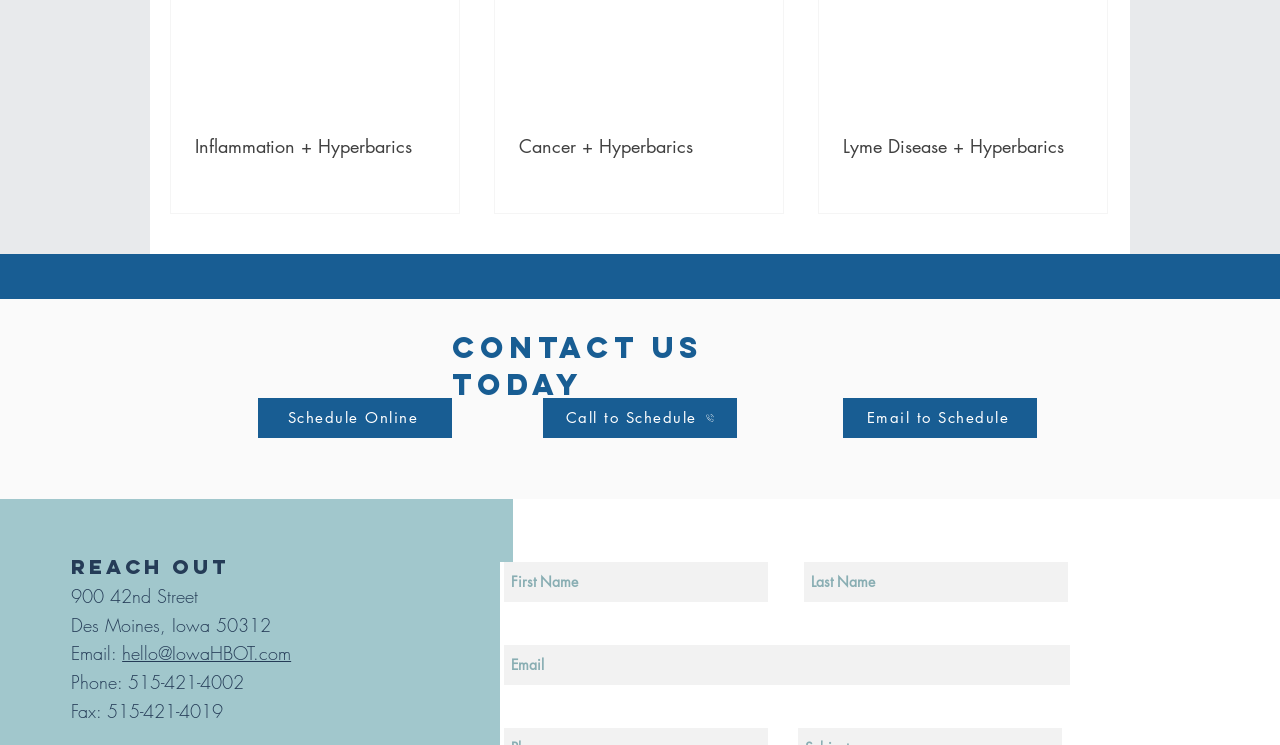Identify the bounding box for the UI element described as: "Email to Schedule". The coordinates should be four float numbers between 0 and 1, i.e., [left, top, right, bottom].

[0.659, 0.534, 0.81, 0.588]